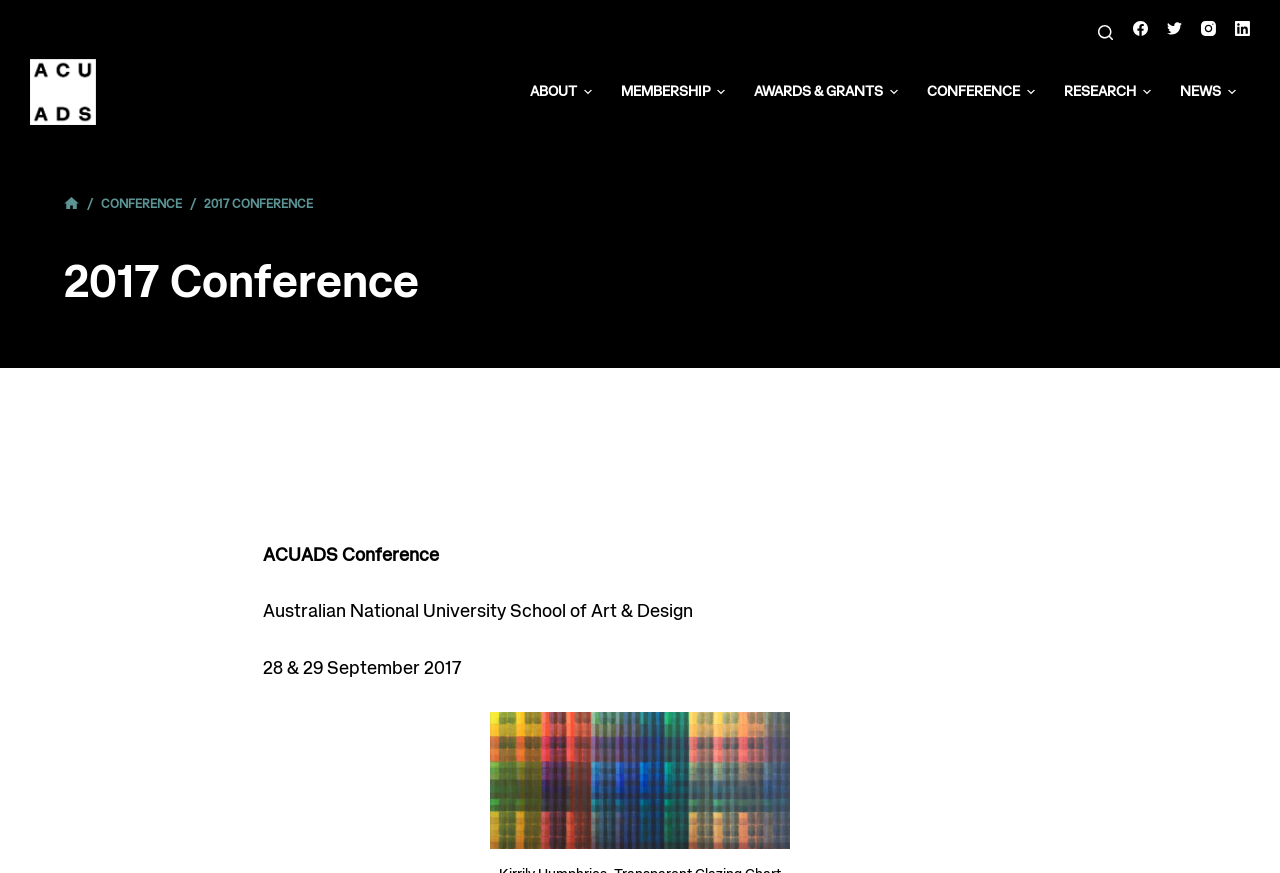Please mark the bounding box coordinates of the area that should be clicked to carry out the instruction: "Click the search button".

[0.858, 0.028, 0.87, 0.045]